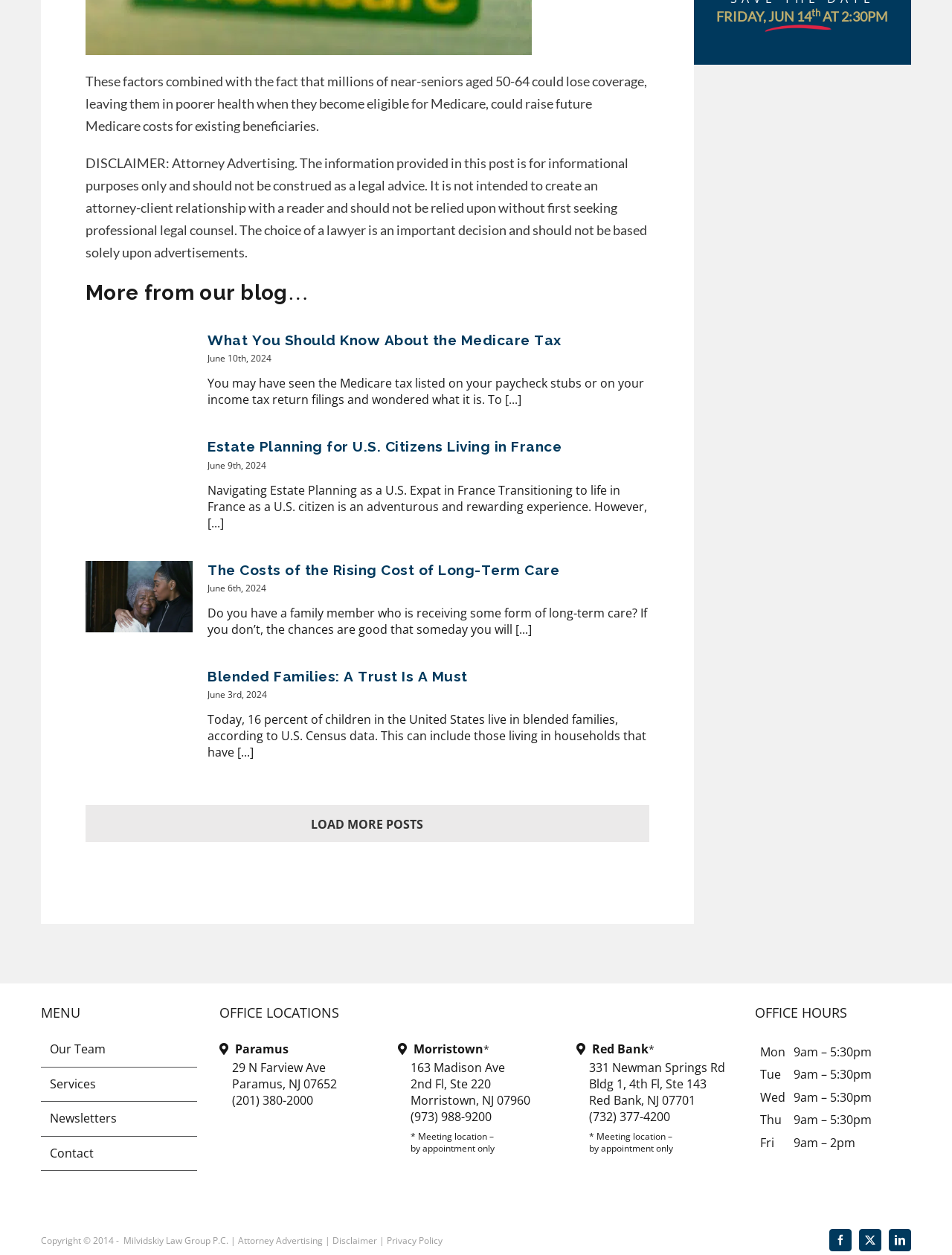Answer the question with a single word or phrase: 
How many office locations are listed?

3